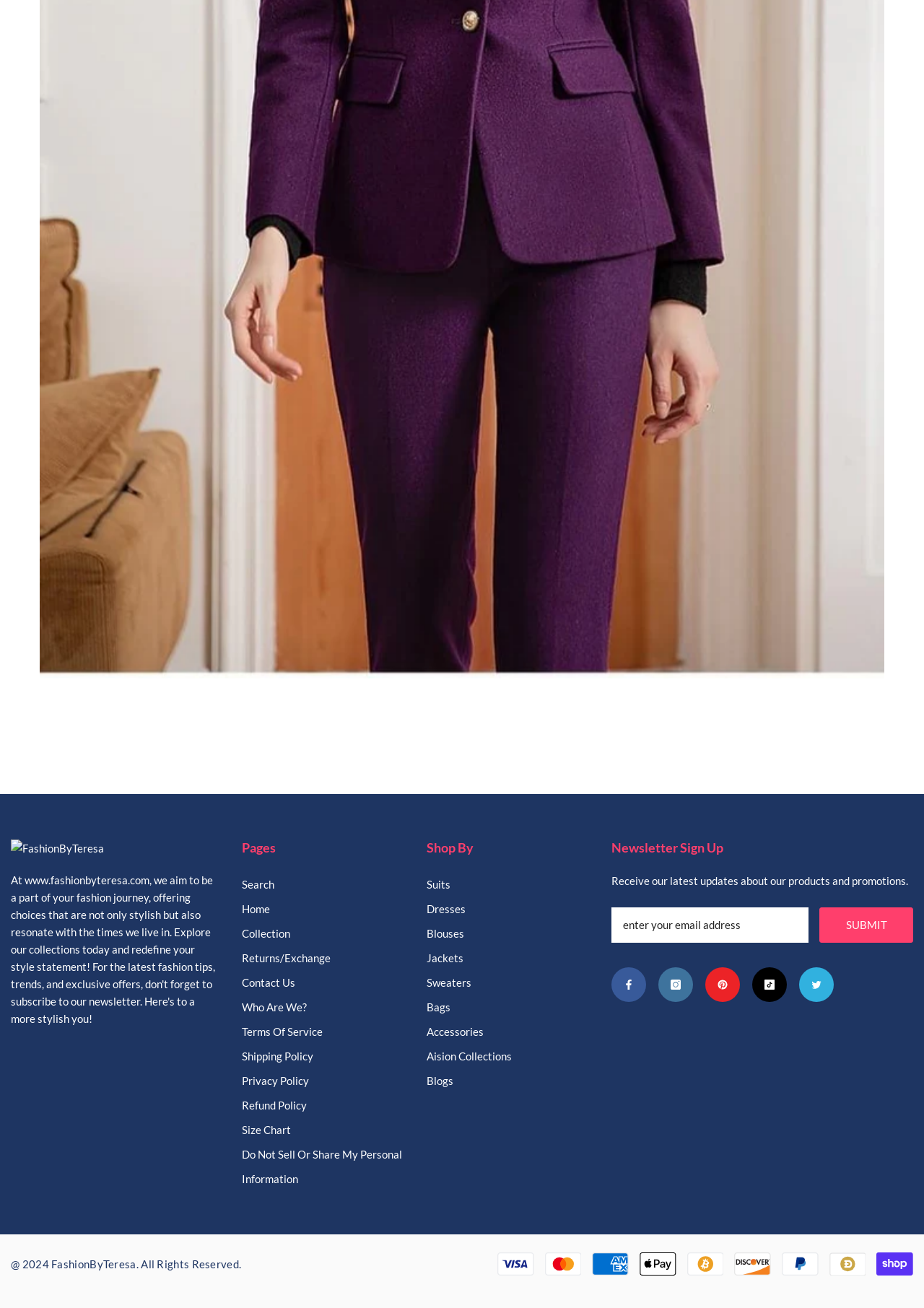Respond to the question below with a single word or phrase:
What is the purpose of the textbox?

Newsletter sign up